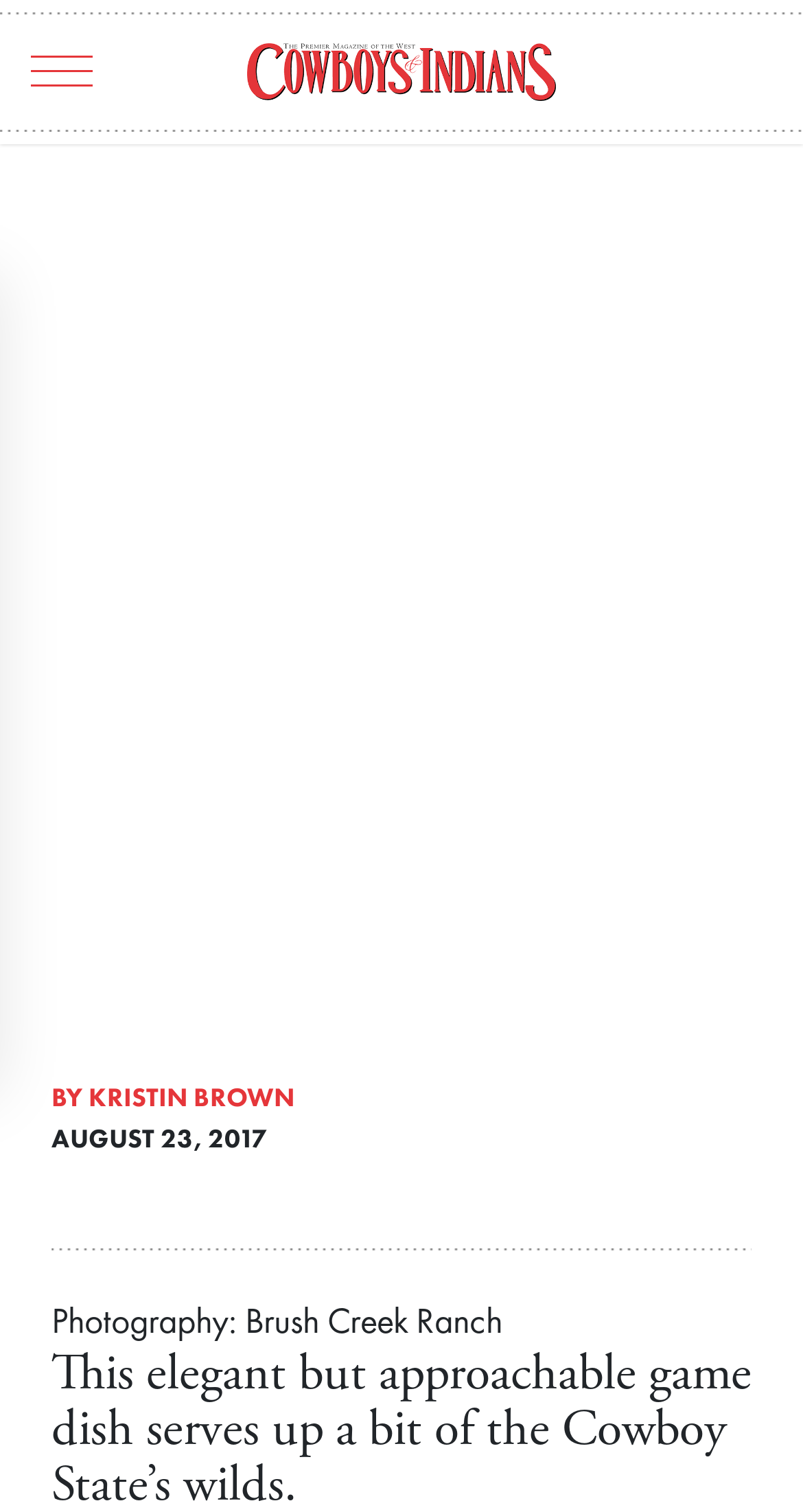Locate the UI element described as follows: "by name". Return the bounding box coordinates as four float numbers between 0 and 1 in the order [left, top, right, bottom].

None